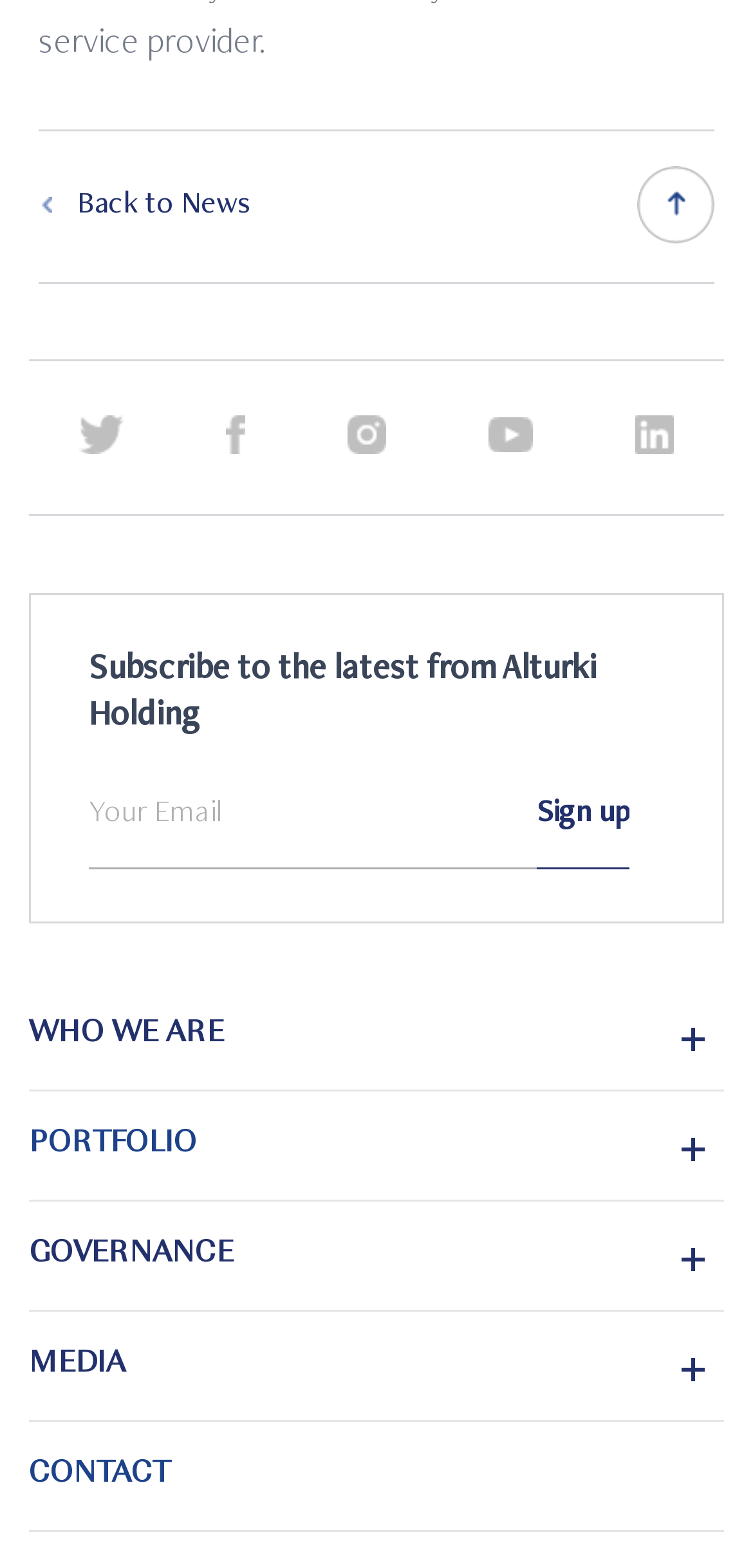Determine the bounding box coordinates of the region I should click to achieve the following instruction: "Sign up". Ensure the bounding box coordinates are four float numbers between 0 and 1, i.e., [left, top, right, bottom].

[0.714, 0.505, 0.837, 0.554]